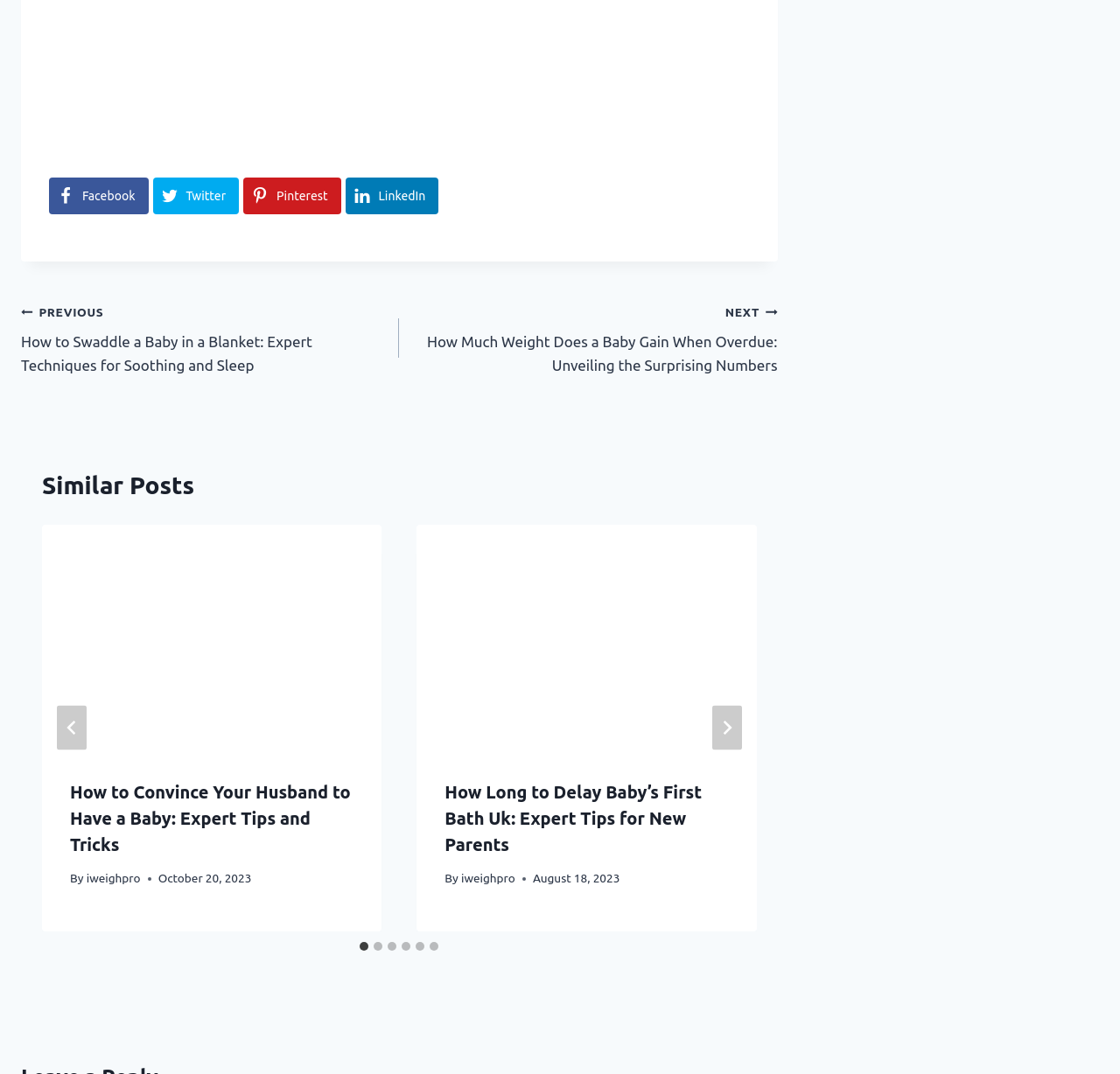Determine the bounding box coordinates of the clickable region to follow the instruction: "Read the article 'How to Convince Your Husband to Have a Baby: Expert Tips and Tricks'".

[0.038, 0.488, 0.341, 0.699]